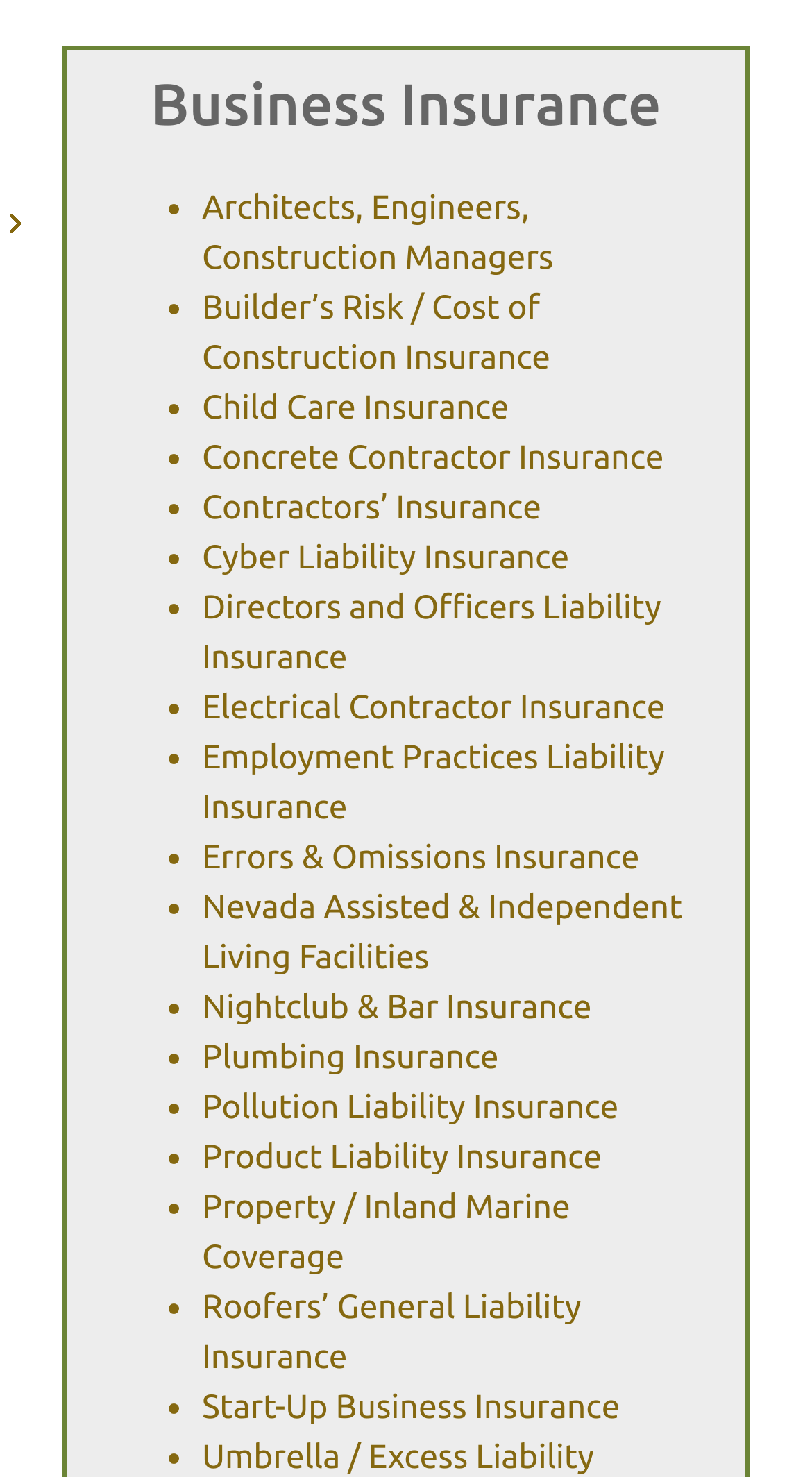How many types of insurance are listed?
Please craft a detailed and exhaustive response to the question.

To find the number of types of insurance listed, I counted the number of link elements that appear after the list markers. There are 24 link elements, each corresponding to a different type of insurance.